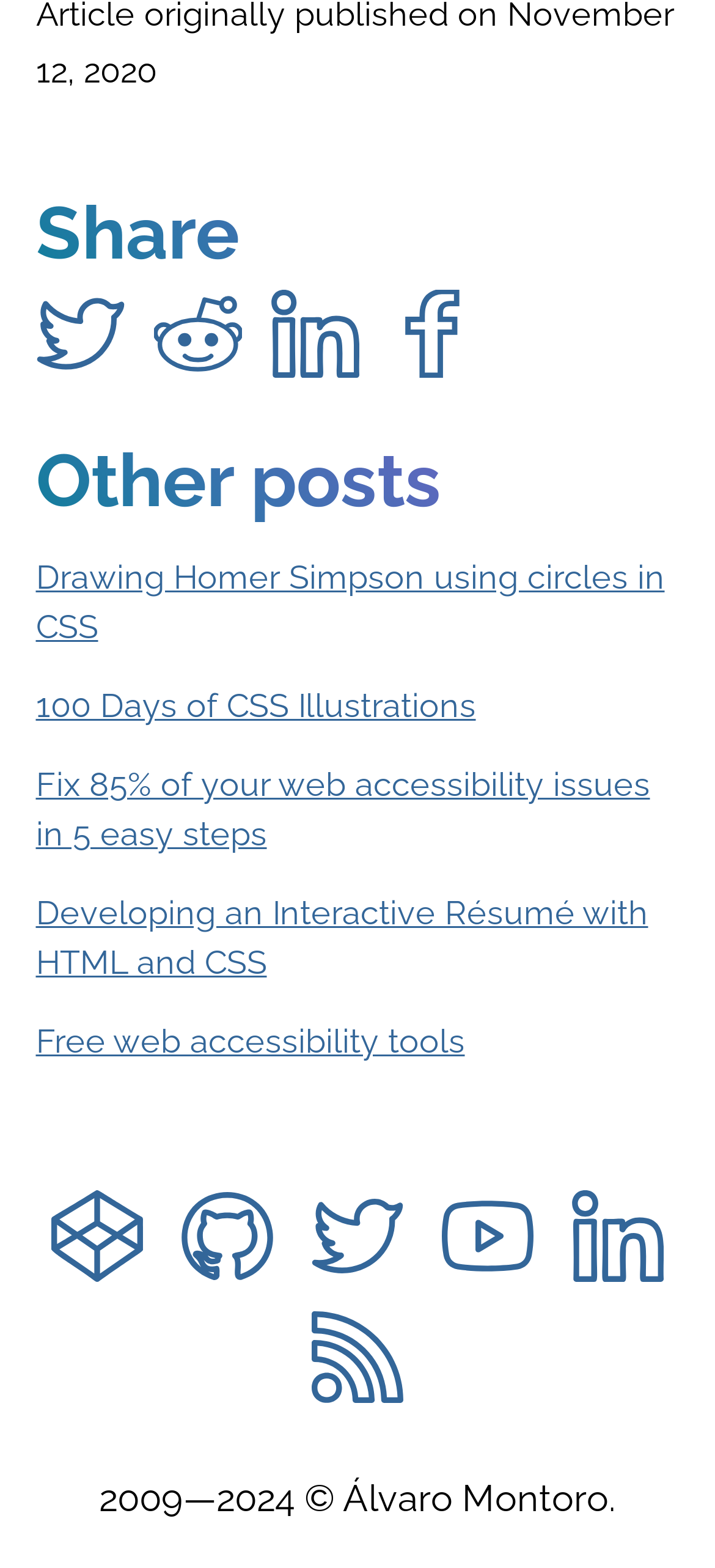Show the bounding box coordinates of the element that should be clicked to complete the task: "View the latest post".

[0.05, 0.278, 0.95, 0.333]